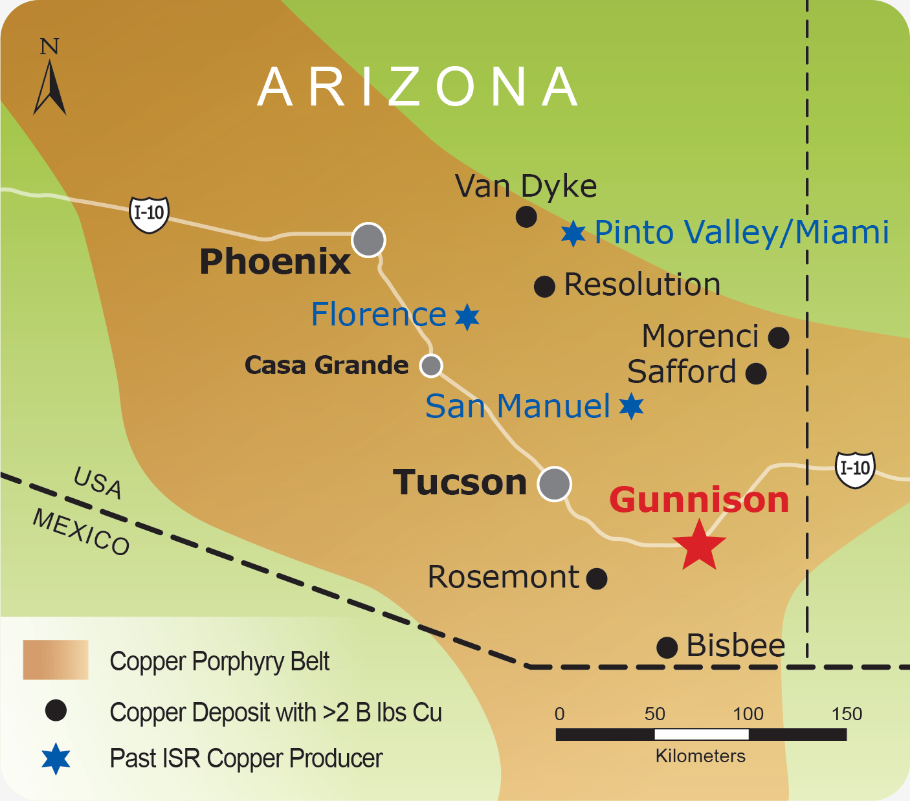Generate a detailed explanation of the scene depicted in the image.

The image features a detailed map of Arizona, highlighting significant locations within the state's Copper Porphyry Belt. Prominently marked is Gunnison, indicated by a red star, which identifies its importance in the landscape of copper production. Key cities such as Phoenix, Tucson, Casa Grande, and Florence are also marked, providing geographical context. The map illustrates various copper deposits, showing those with more than 2 billion pounds of copper, represented by black circles, alongside historic ISR (In-Situ Recovery) copper producers. The scale at the bottom allows viewers to understand the distances between locations, while the directional indicator in the upper left corner ensures orientation. This visual representation underscores the significance of the Gunnison Copper project and its strategic location within Arizona's rich mineral environment.